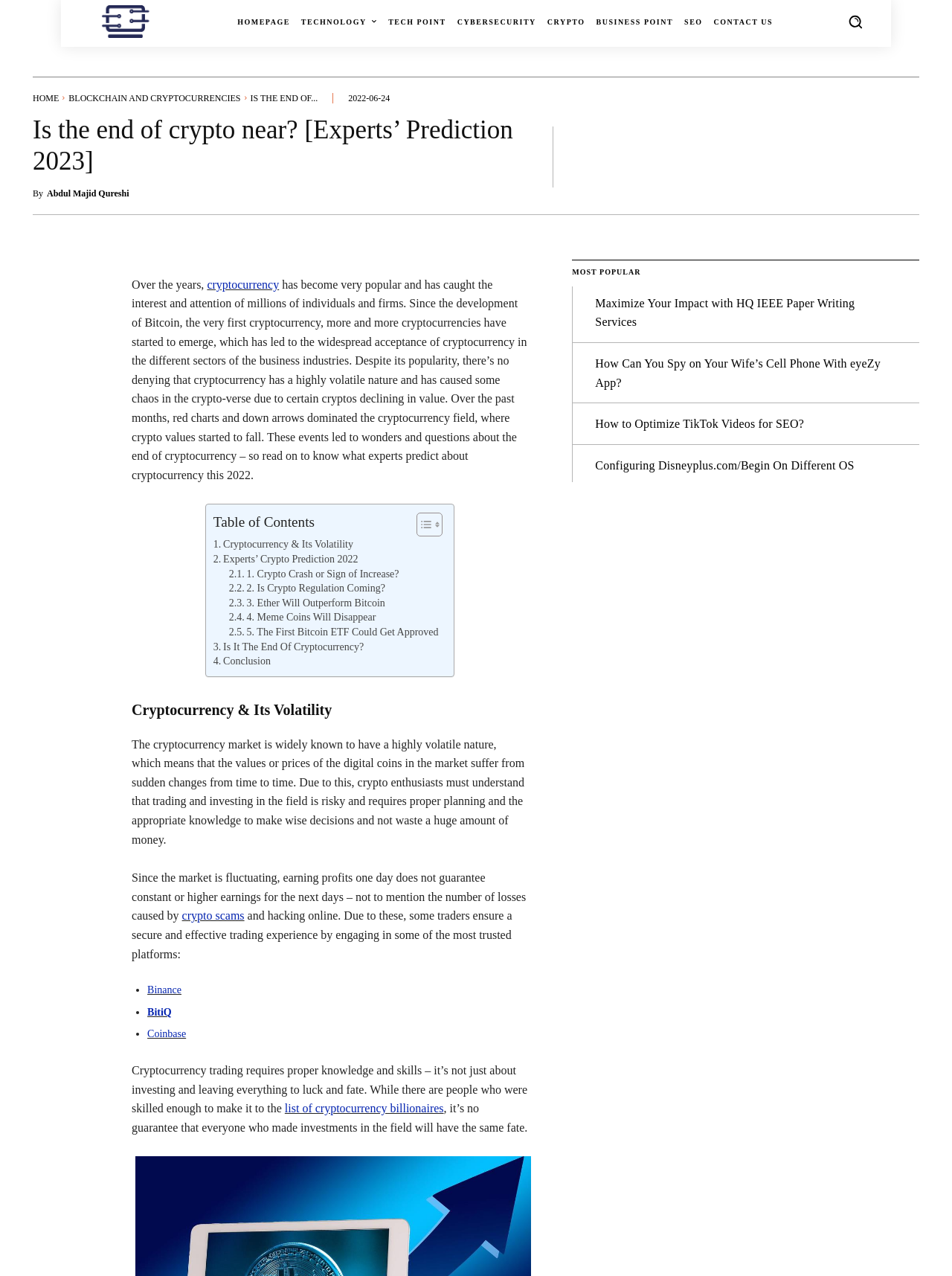Create an in-depth description of the webpage, covering main sections.

This webpage is about cryptocurrency and its future predictions. At the top, there is a logo and a navigation menu with links to various sections, including "HOMEPAGE", "TECHNOLOGY", "TECH POINT", "CYBERSECURITY", "CRYPTO", "BUSINESS POINT", "SEO", and "CONTACT US". On the right side, there is a search button.

Below the navigation menu, there is a heading "Is the end of crypto near? [Experts’ Prediction 2023]" followed by a subheading "By Abdul Majid Qureshi" and some social media links. The main content of the webpage starts with a paragraph discussing the popularity and volatility of cryptocurrency.

On the left side, there is a table of contents with links to different sections of the article, including "Cryptocurrency & Its Volatility", "Experts’ Crypto Prediction 2022", and "Is It The End Of Cryptocurrency?". The article is divided into several sections, each discussing a different aspect of cryptocurrency, such as its volatility, expert predictions, and the risks involved in trading.

Throughout the article, there are links to other relevant topics, such as "crypto scams" and "list of cryptocurrency billionaires". There are also some trusted platforms mentioned, including "Binance", "BitiQ", and "Coinbase".

On the right side, there are several headings and links to other articles, including "Maximize Your Impact with HQ IEEE Paper Writing Services", "How Can You Spy on Your Wife’s Cell Phone With eyeZy App?", "How to Optimize TikTok Videos for SEO?", and "Configuring Disneyplus.com/Begin On Different OS".